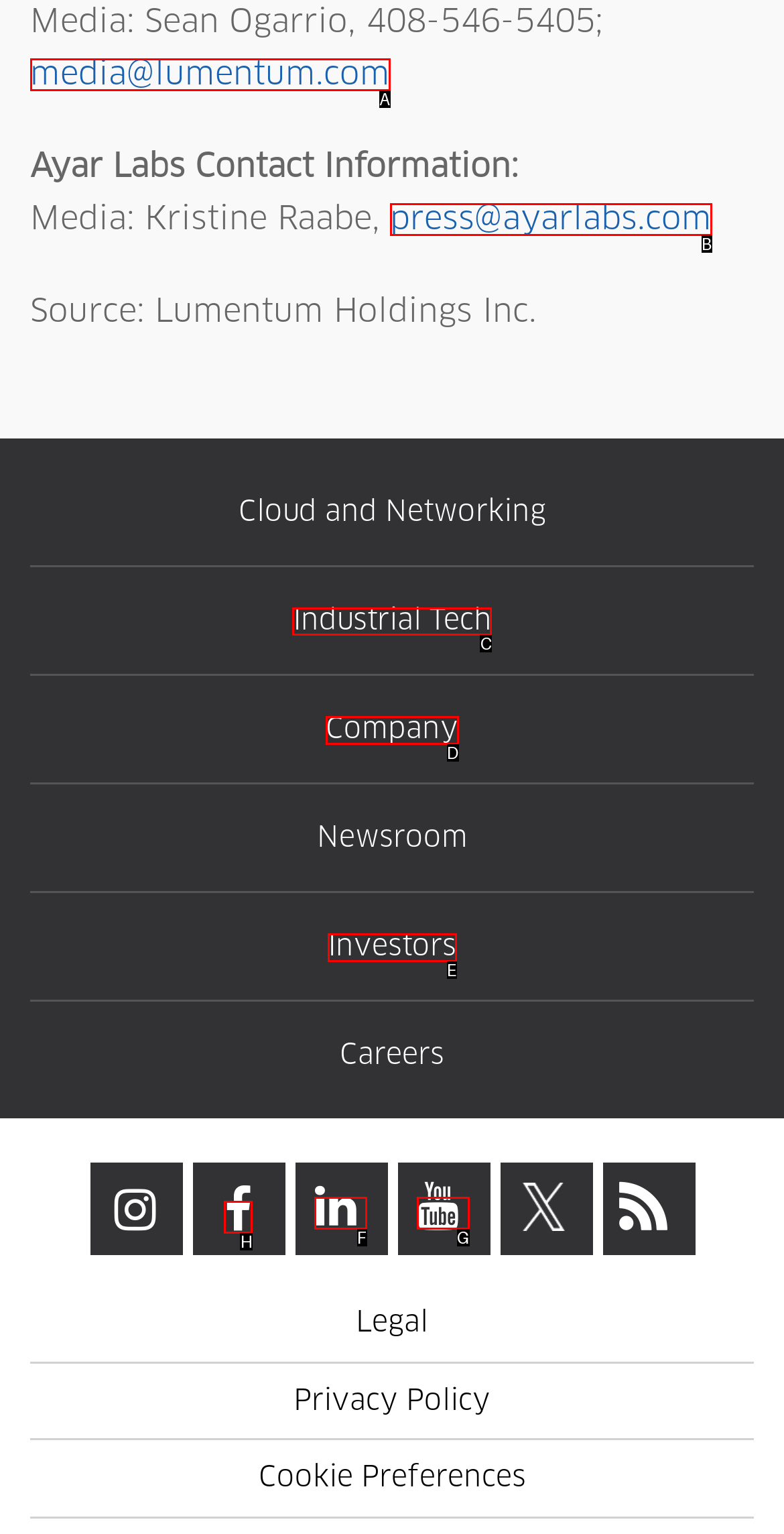Which choice should you pick to execute the task: Explore industrial tech
Respond with the letter associated with the correct option only.

C